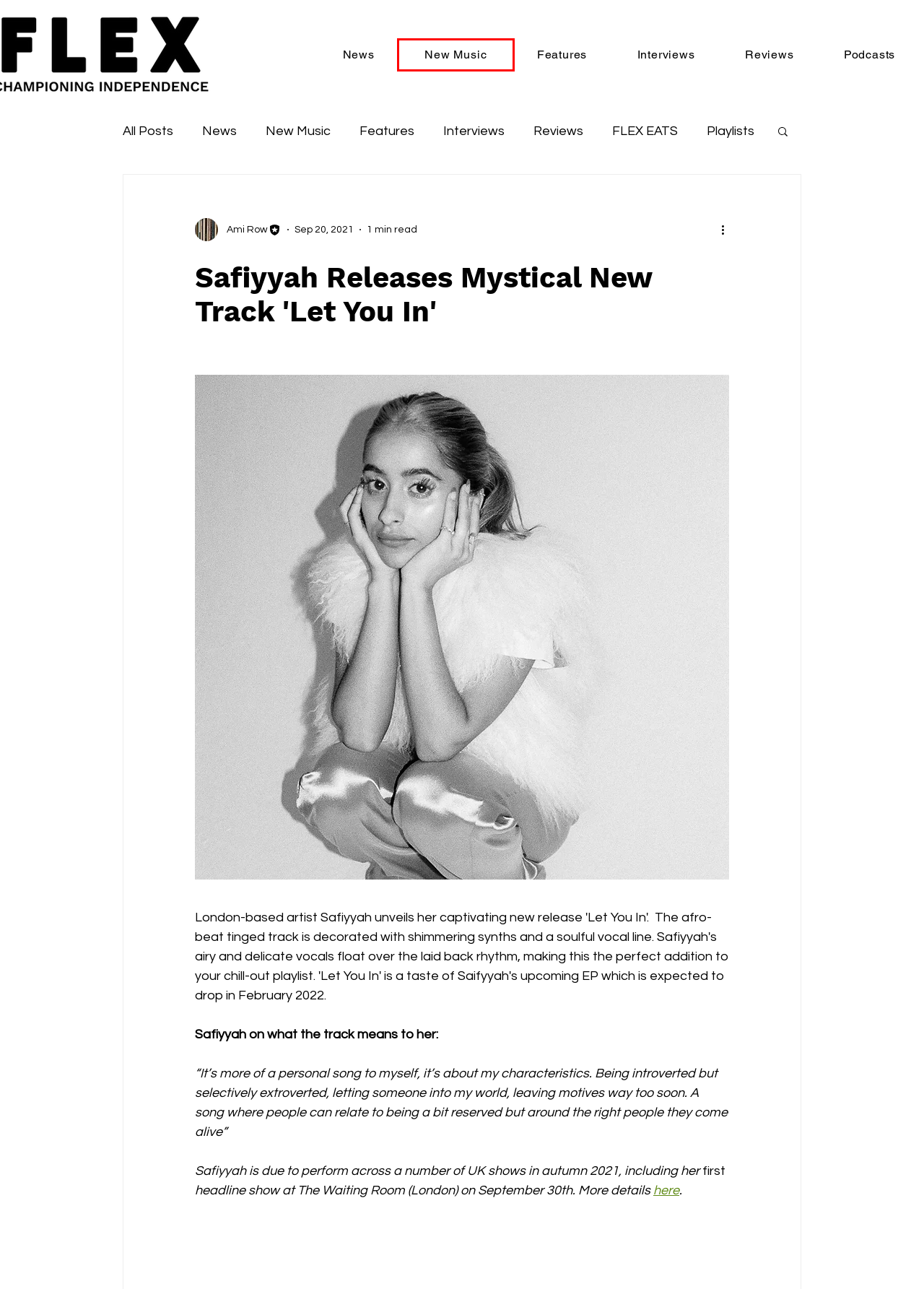Consider the screenshot of a webpage with a red bounding box and select the webpage description that best describes the new page that appears after clicking the element inside the red box. Here are the candidates:
A. Major Flex
B. Podcasts | flex
C. FLEX EATS
D. Features
E. New Music | FLEX
F. Features | FLEX
G. News | FLEX
H. Sessions

E